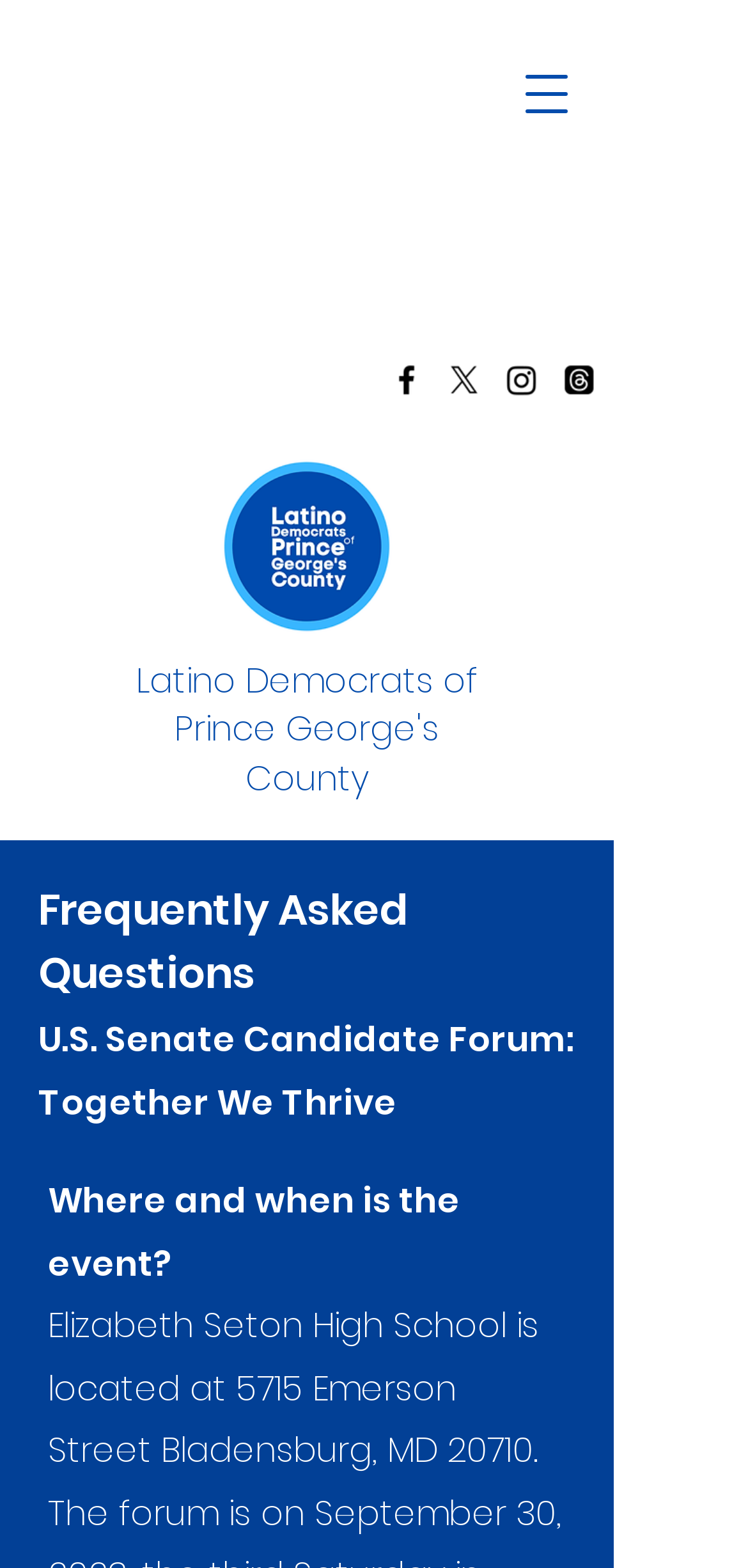Produce an elaborate caption capturing the essence of the webpage.

The webpage is about the Latino Democrats of Prince George's County, specifically featuring a FAQ section about a U.S. Senate Candidate Forum event titled "Together We Thrive". 

At the top right corner, there is a button to open a navigation menu. Below it, there is a social bar with four links to social media platforms: Facebook, Twitter, Instagram, and Threads, each accompanied by its respective icon. 

On the left side, there is a logo of the Latino Democrats of Prince George's County. Next to it, there is a link to the organization's name. 

The main content of the webpage is the FAQ section, which is headed by a title "Frequently Asked Questions U.S. Senate Candidate Forum: Together We Thrive". The first question in the FAQ section is "Where and when is the event?", which is displayed prominently in the middle of the page.